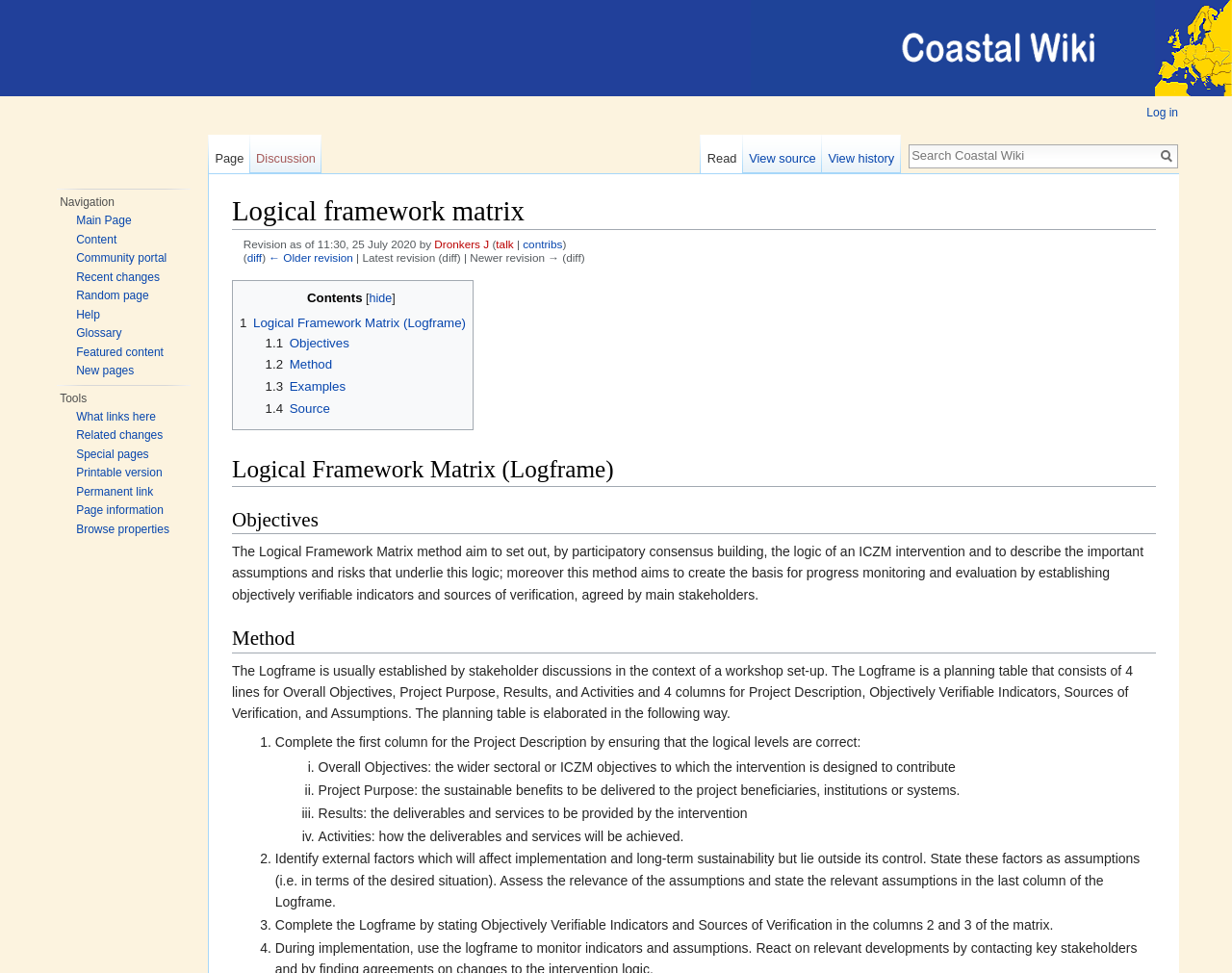Please give a concise answer to this question using a single word or phrase: 
What is the first step in establishing the Logframe?

Complete the first column for Project Description